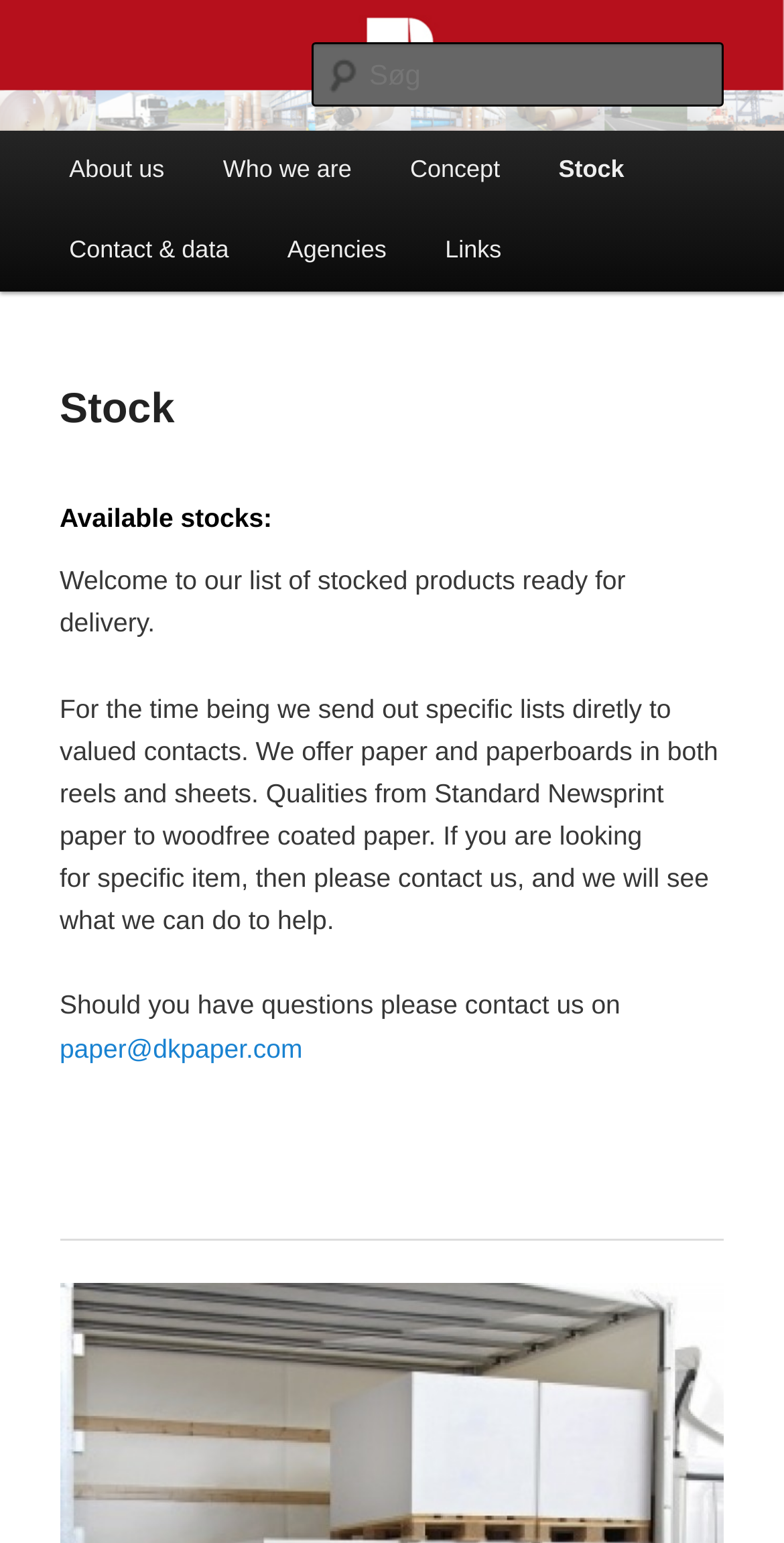Determine the coordinates of the bounding box that should be clicked to complete the instruction: "View Stock". The coordinates should be represented by four float numbers between 0 and 1: [left, top, right, bottom].

[0.076, 0.225, 0.924, 0.294]